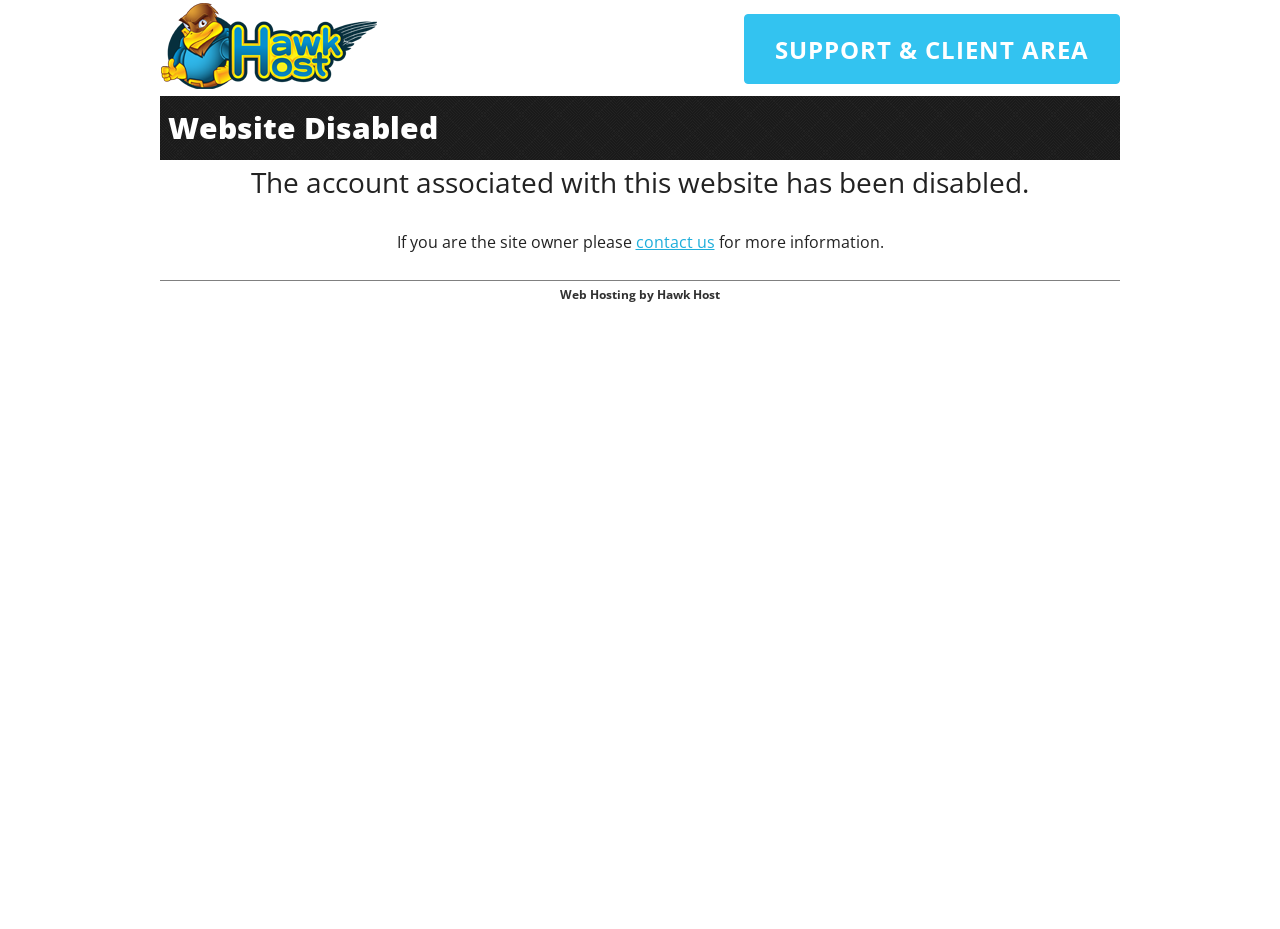What is the status of the website?
Look at the screenshot and respond with a single word or phrase.

Disabled